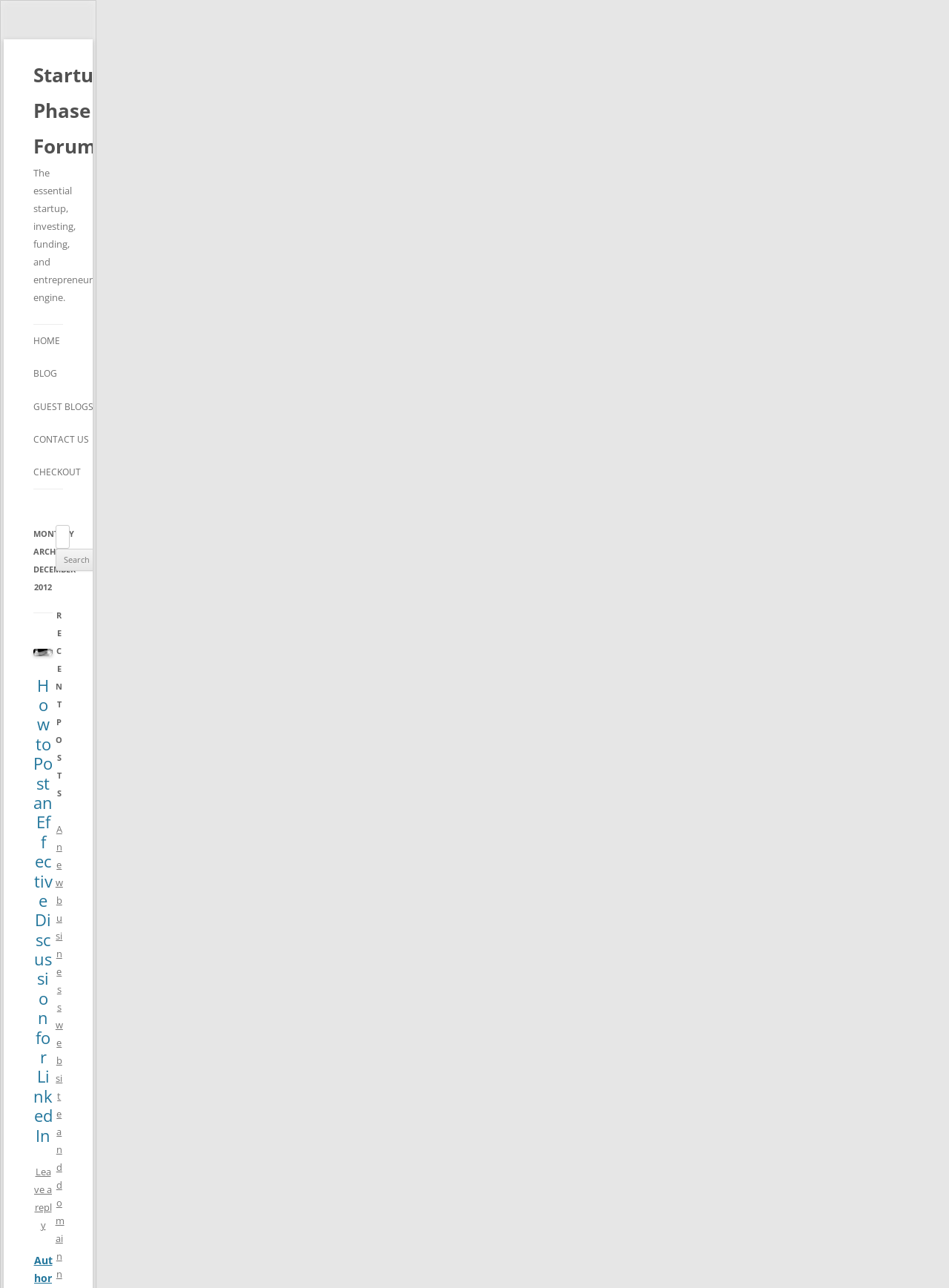Find the bounding box coordinates for the HTML element specified by: "Leave a reply".

[0.036, 0.904, 0.055, 0.956]